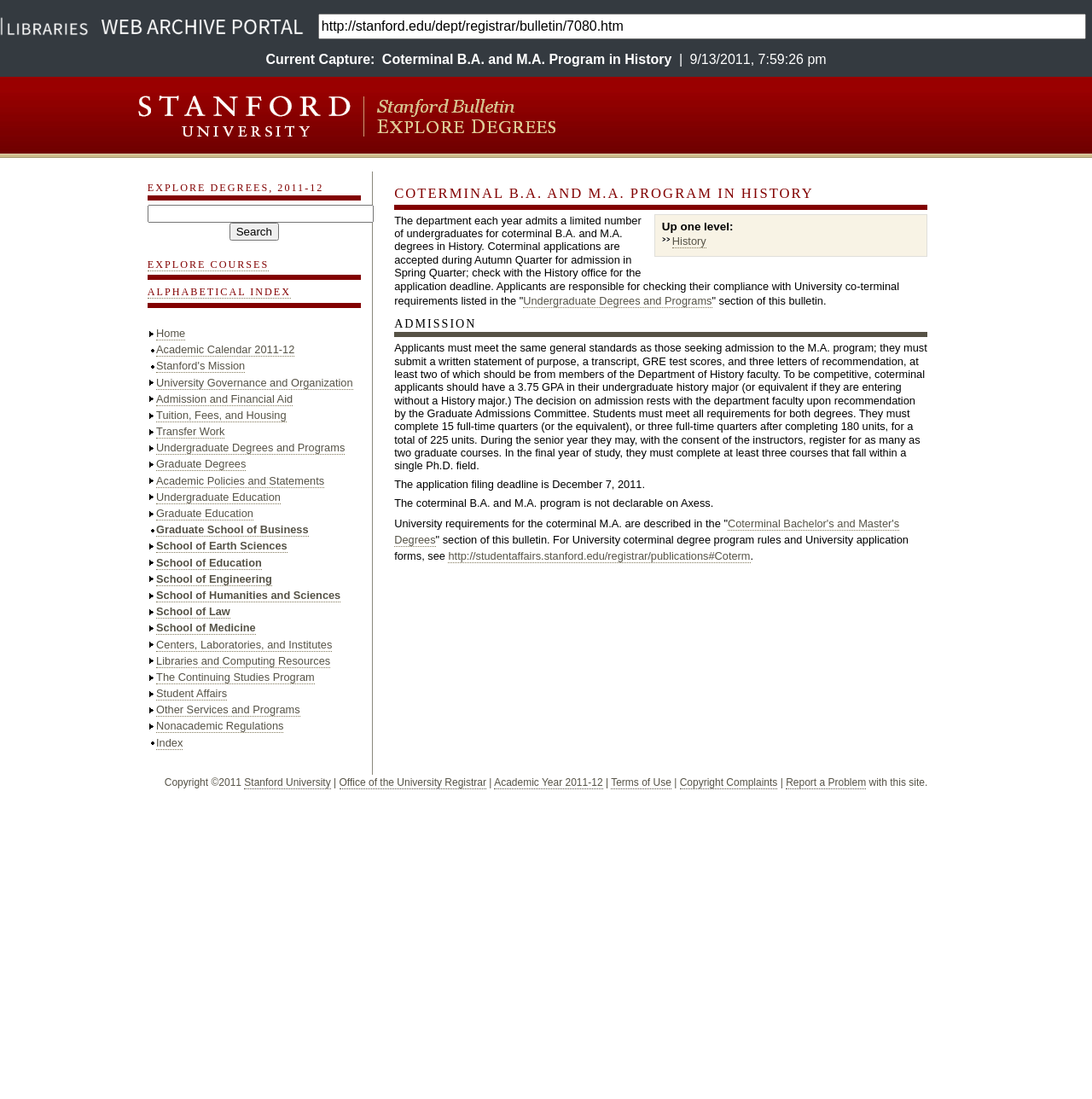Please provide a one-word or short phrase answer to the question:
What is the date and time of the current capture?

9/13/2011, 7:59:26 pm